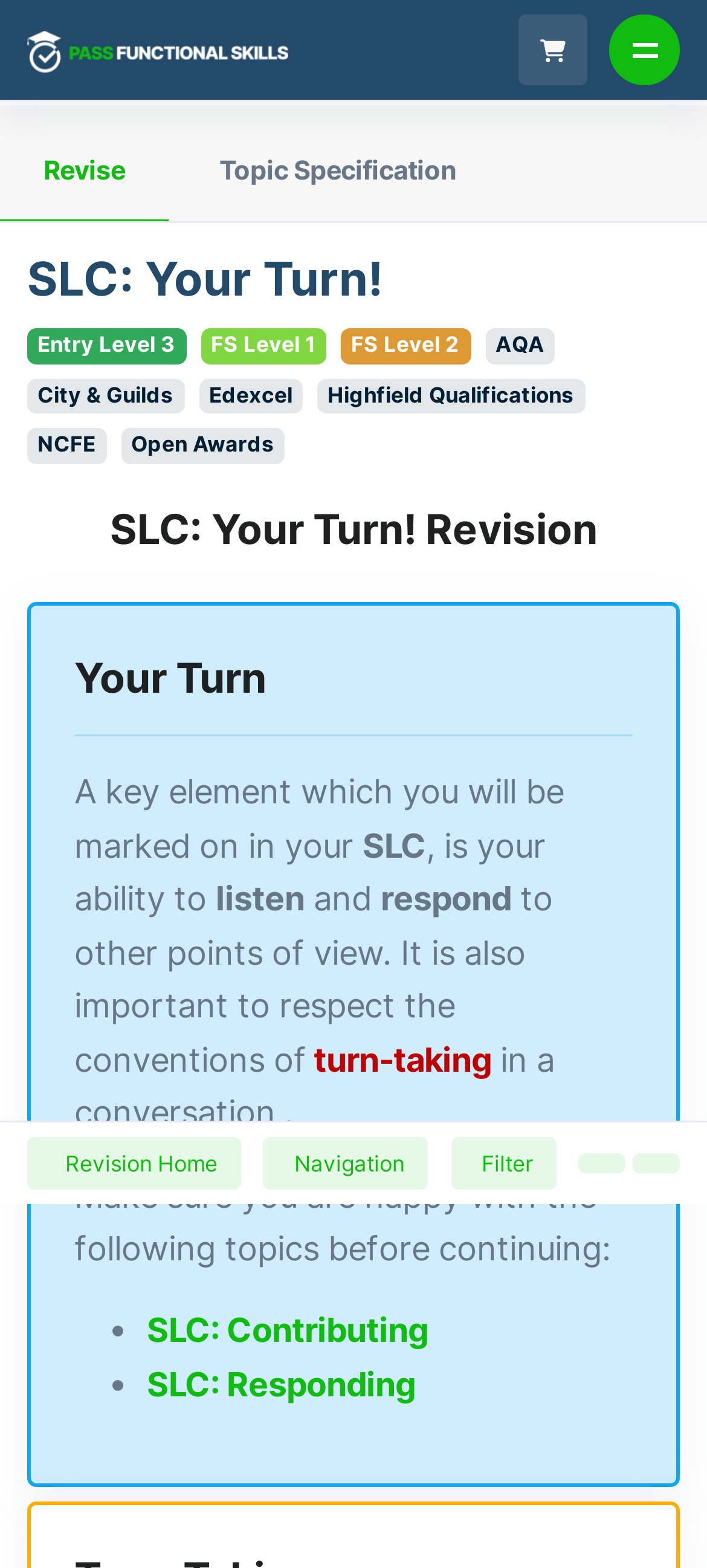Please identify the bounding box coordinates of the element's region that I should click in order to complete the following instruction: "Open the shopping cart". The bounding box coordinates consist of four float numbers between 0 and 1, i.e., [left, top, right, bottom].

[0.732, 0.009, 0.832, 0.054]